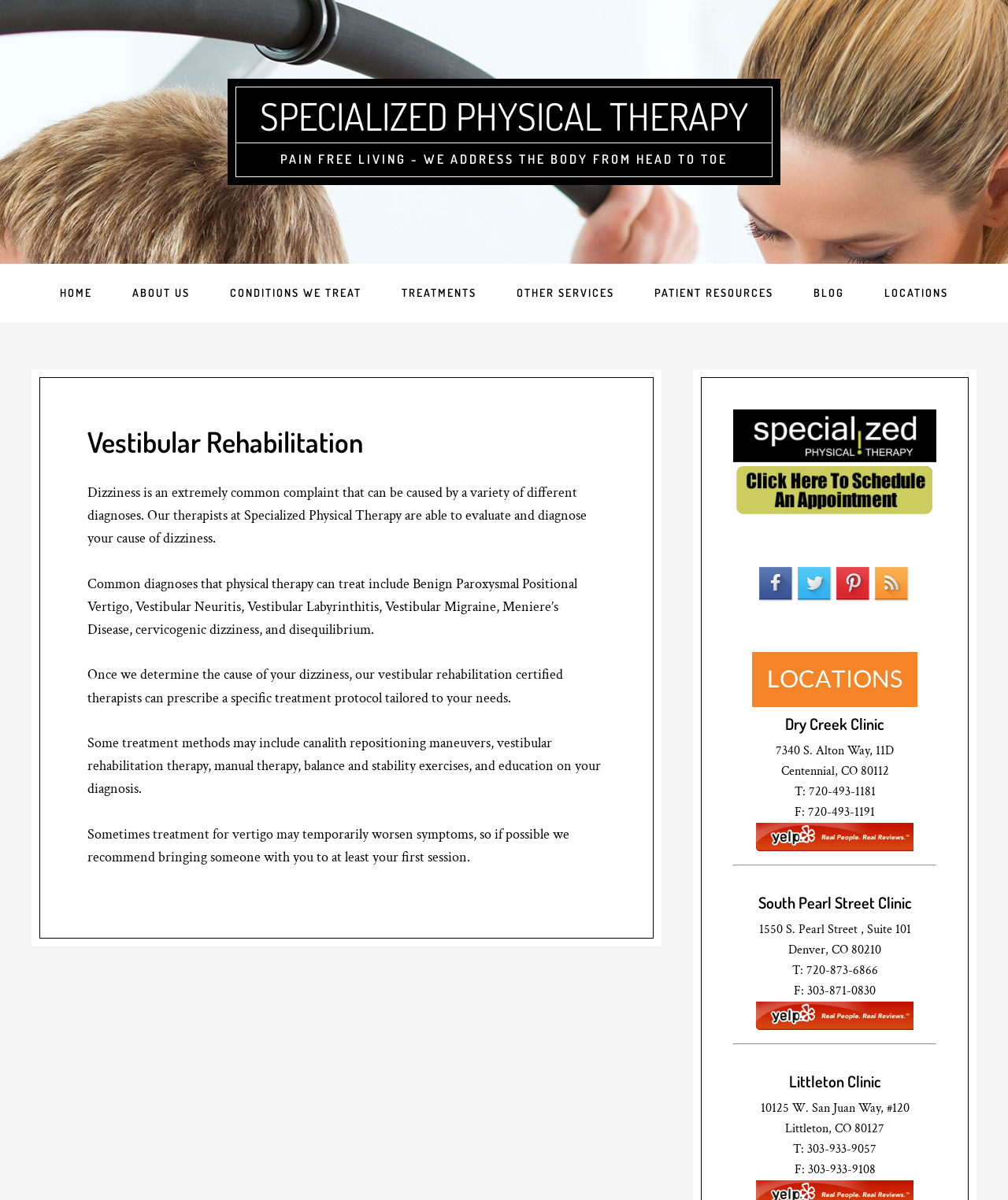Identify the bounding box coordinates of the area you need to click to perform the following instruction: "Get more information about 'CONDITIONS WE TREAT'".

[0.209, 0.22, 0.377, 0.268]